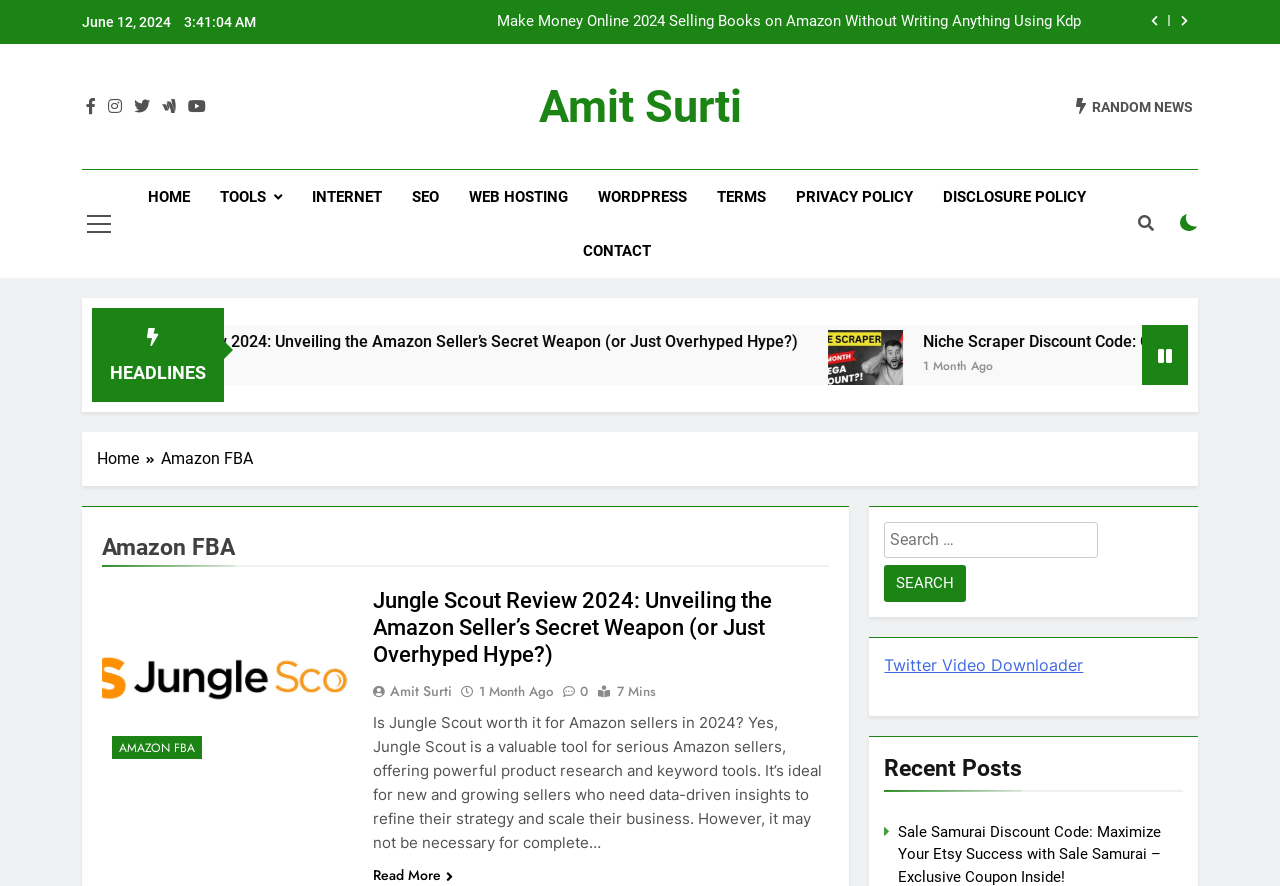Determine the bounding box for the described HTML element: "Amazon FBA". Ensure the coordinates are four float numbers between 0 and 1 in the format [left, top, right, bottom].

[0.088, 0.83, 0.158, 0.856]